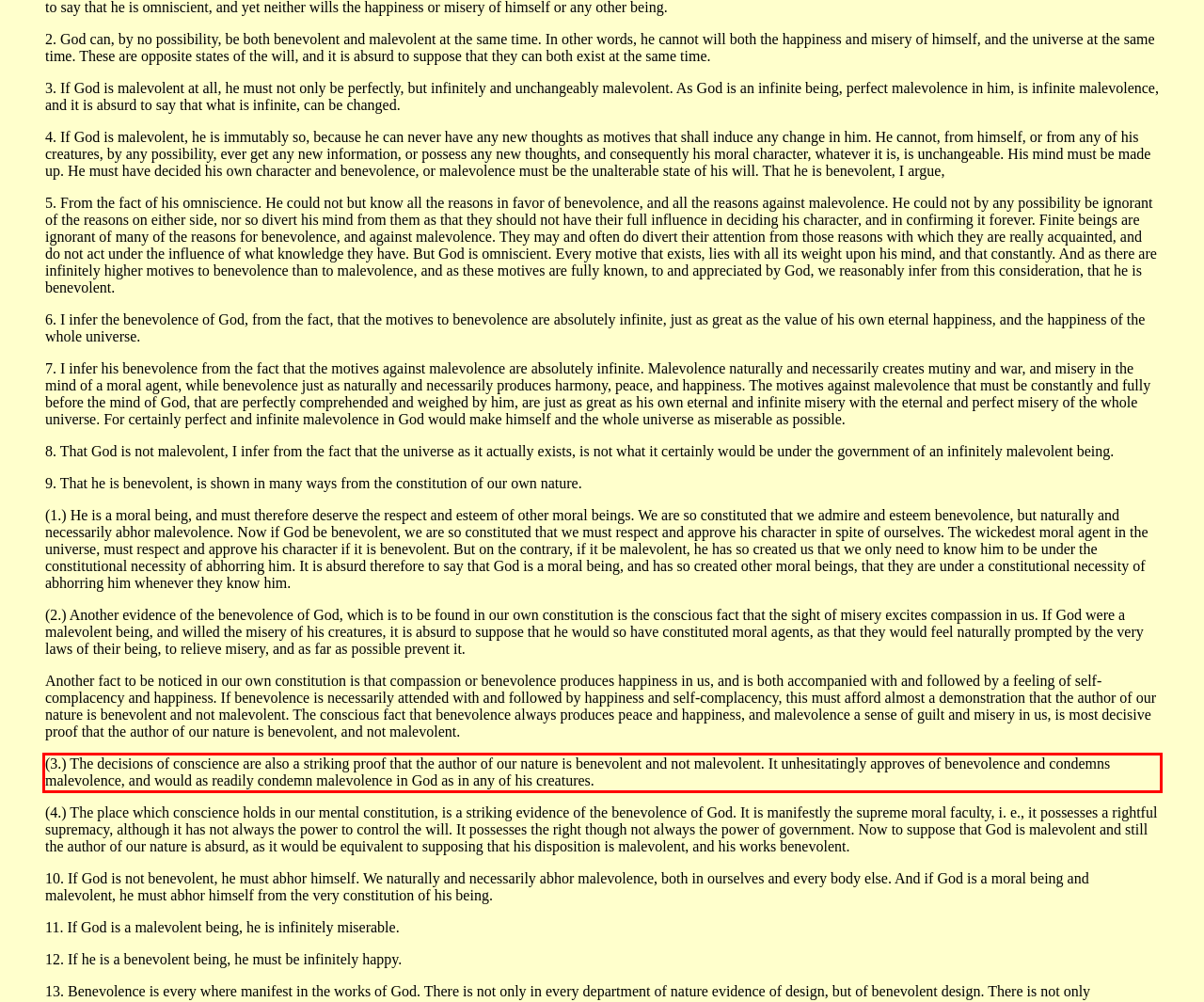You have a screenshot of a webpage, and there is a red bounding box around a UI element. Utilize OCR to extract the text within this red bounding box.

(3.) The decisions of conscience are also a striking proof that the author of our nature is benevolent and not malevolent. It unhesitatingly approves of benevolence and condemns malevolence, and would as readily condemn malevolence in God as in any of his creatures.